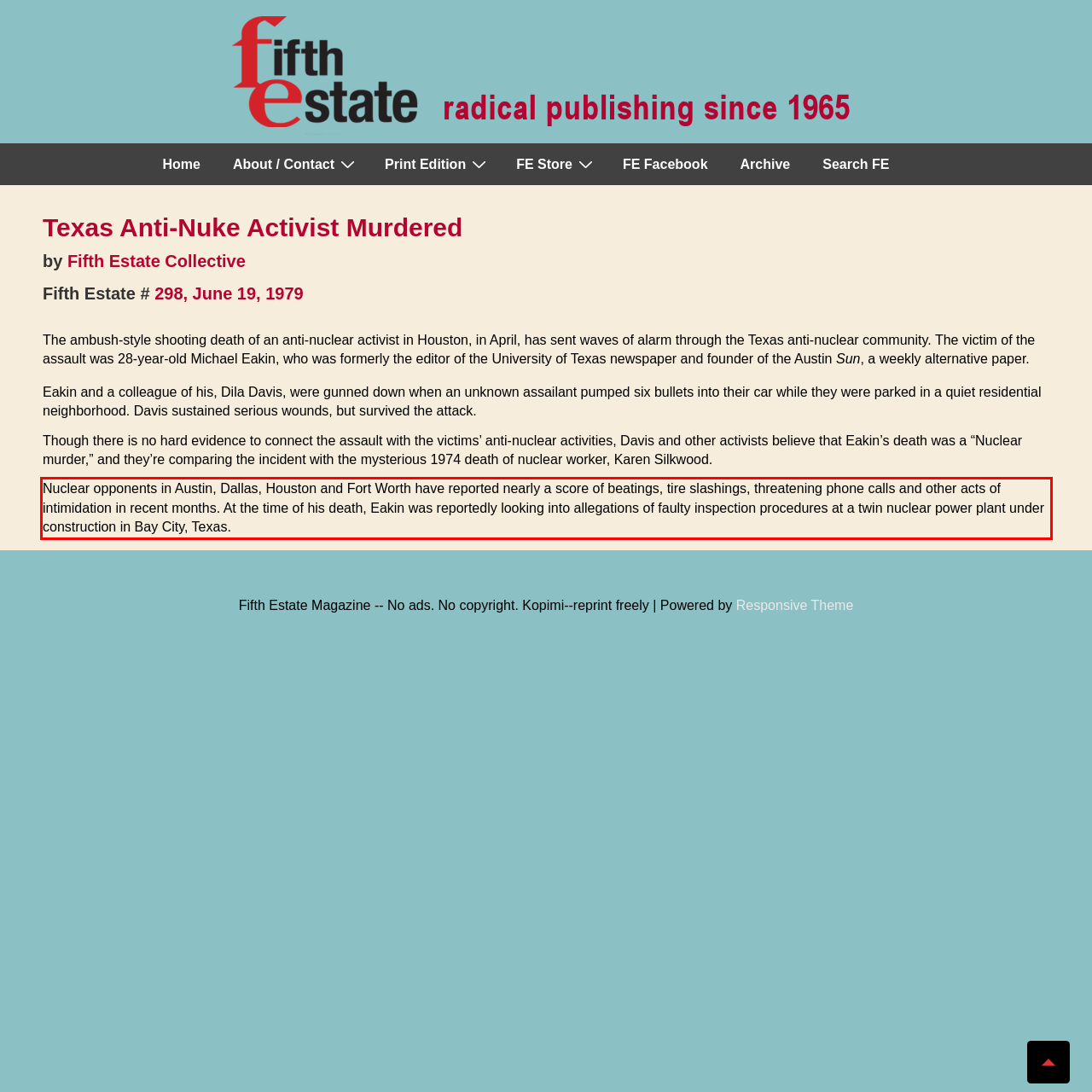Using the provided screenshot of a webpage, recognize and generate the text found within the red rectangle bounding box.

Nuclear opponents in Austin, Dallas, Houston and Fort Worth have reported nearly a score of beatings, tire slashings, threatening phone calls and other acts of intimidation in recent months. At the time of his death, Eakin was reportedly looking into allegations of faulty inspection procedures at a twin nuclear power plant under construction in Bay City, Texas.